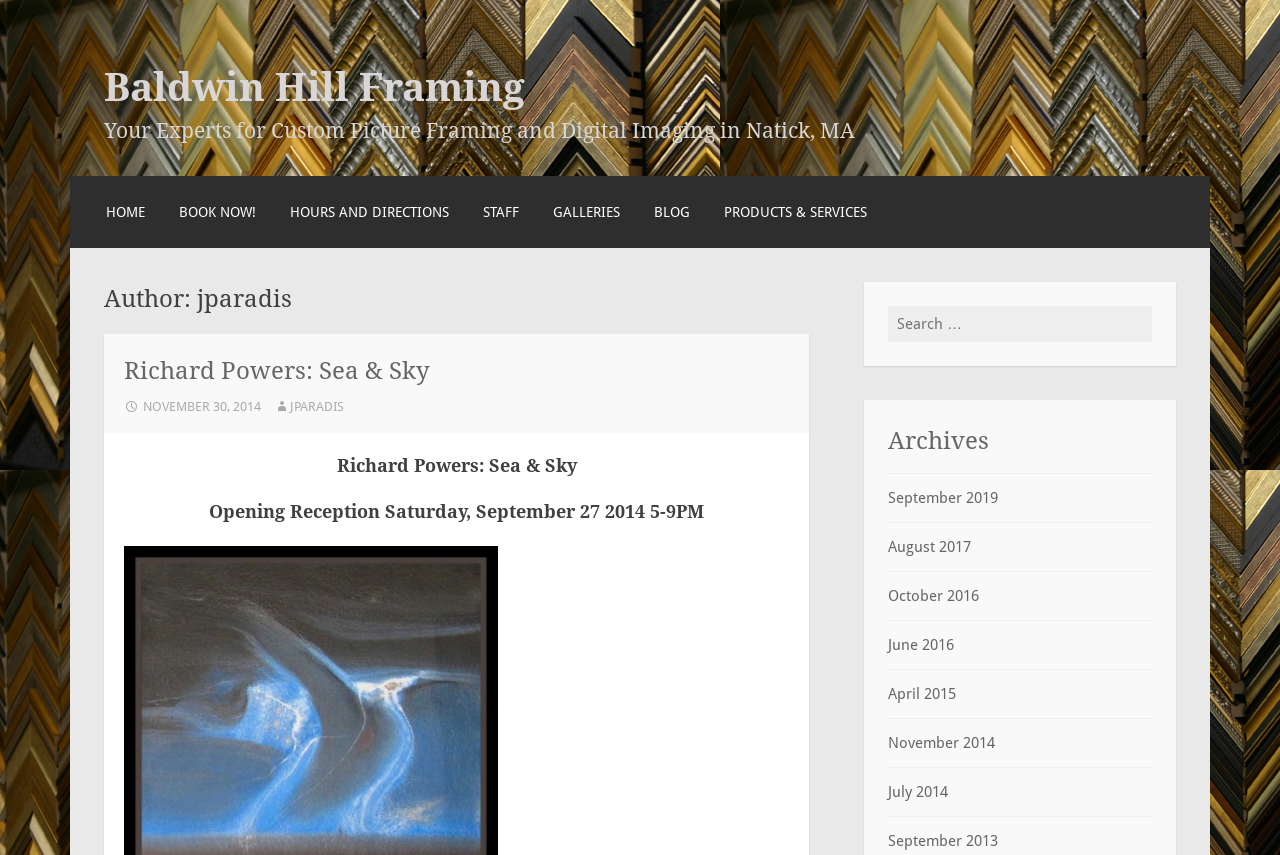Locate the bounding box of the UI element defined by this description: "Baldwin Hill Framing". The coordinates should be given as four float numbers between 0 and 1, formatted as [left, top, right, bottom].

[0.081, 0.075, 0.41, 0.129]